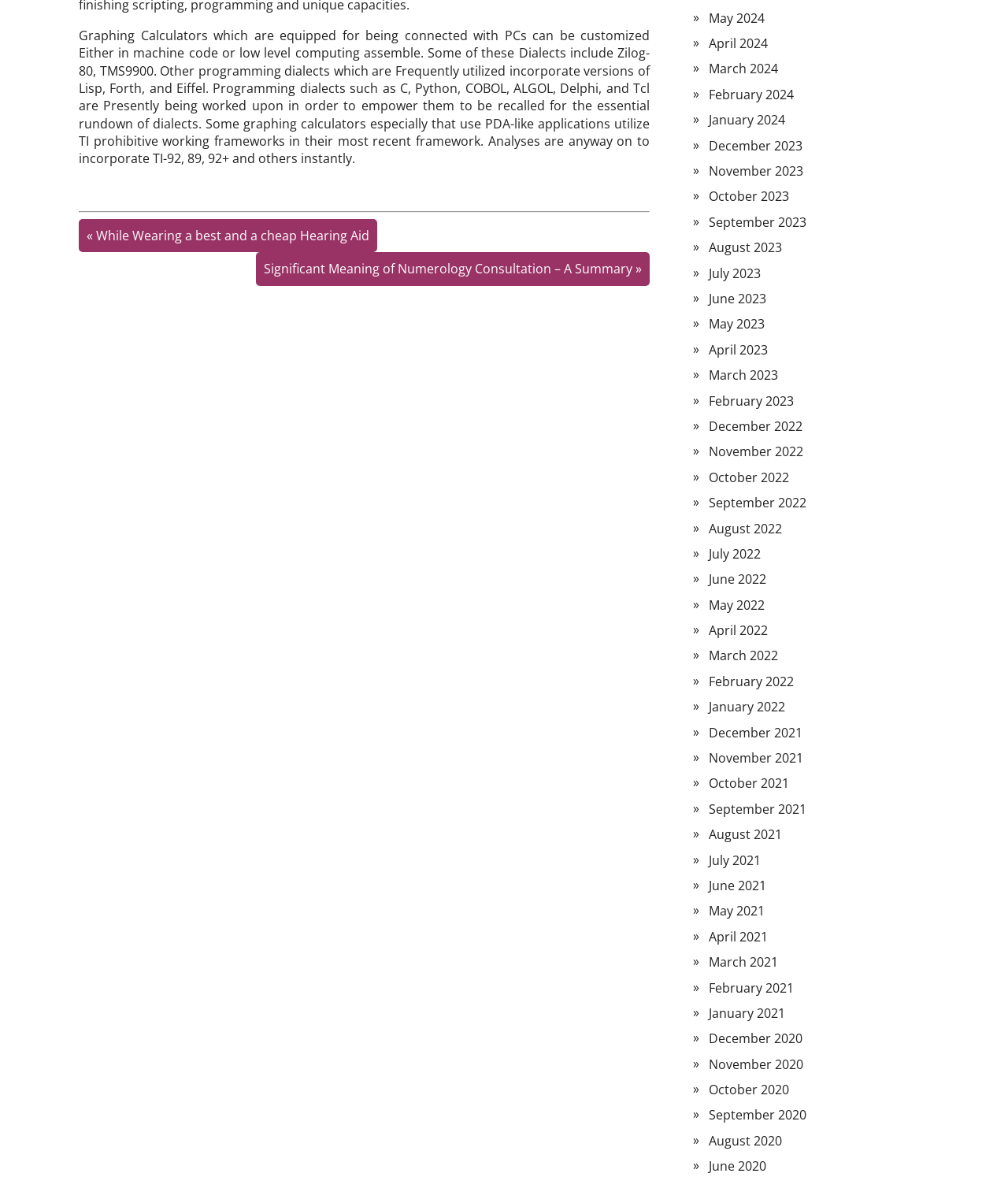Please find the bounding box coordinates of the section that needs to be clicked to achieve this instruction: "Click on 'While Wearing a best and a cheap Hearing Aid'".

[0.095, 0.186, 0.366, 0.214]